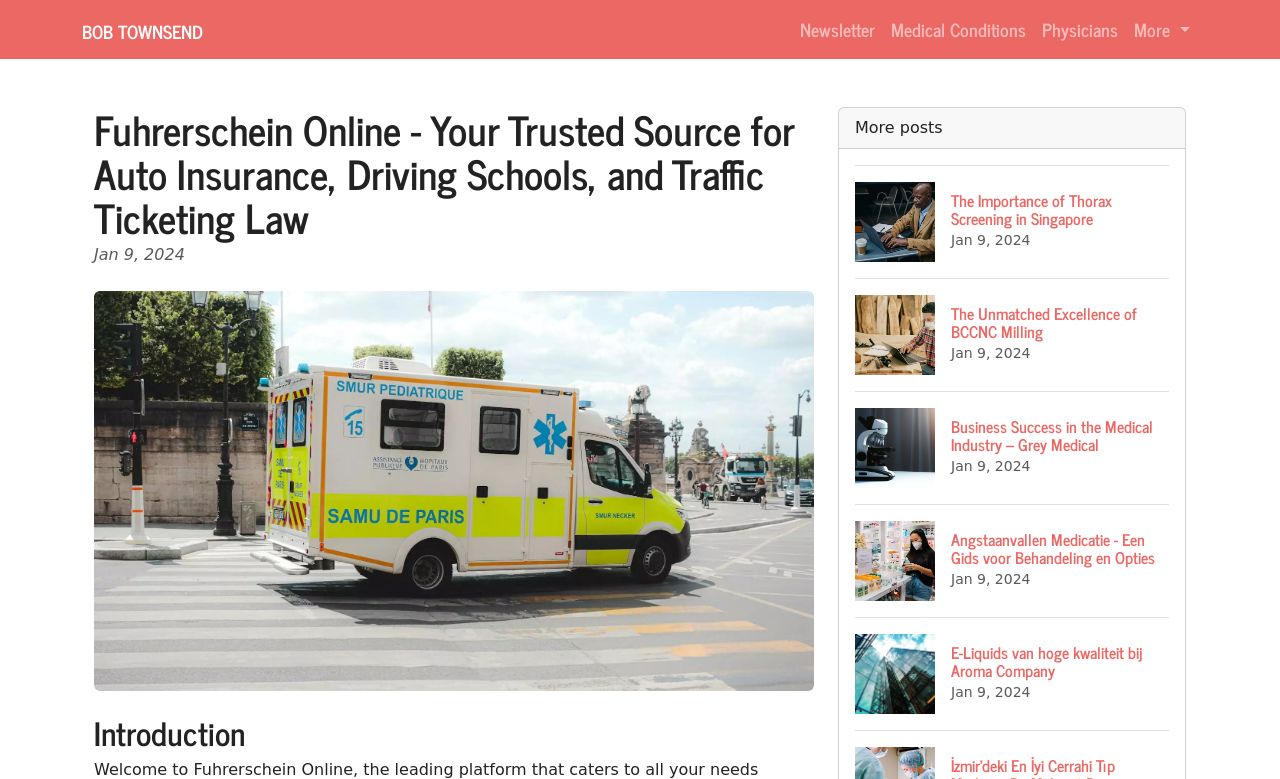Answer in one word or a short phrase: 
What is the purpose of the 'More' button?

To show more links